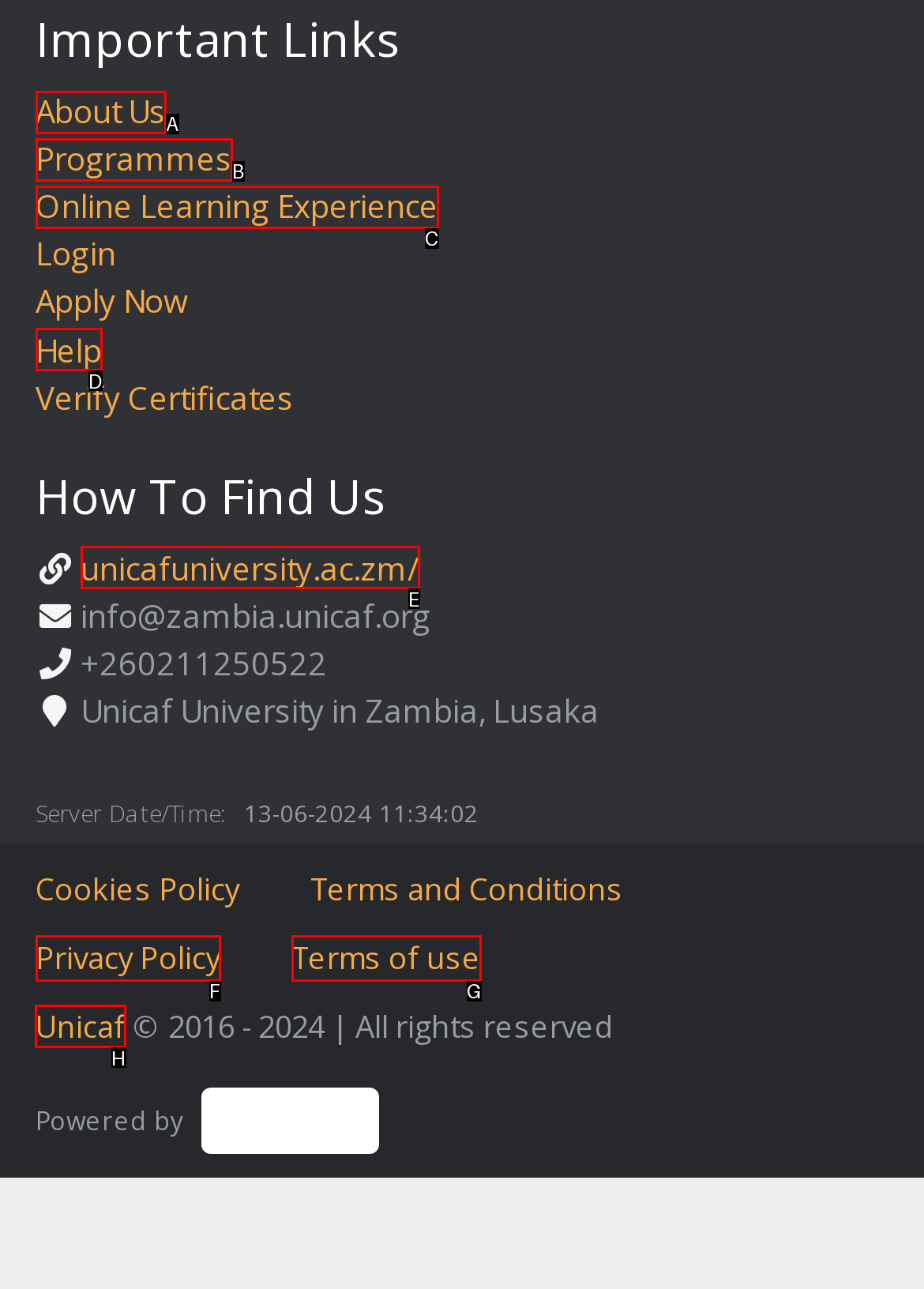Which option should be clicked to execute the task: Click on Unicaf?
Reply with the letter of the chosen option.

H